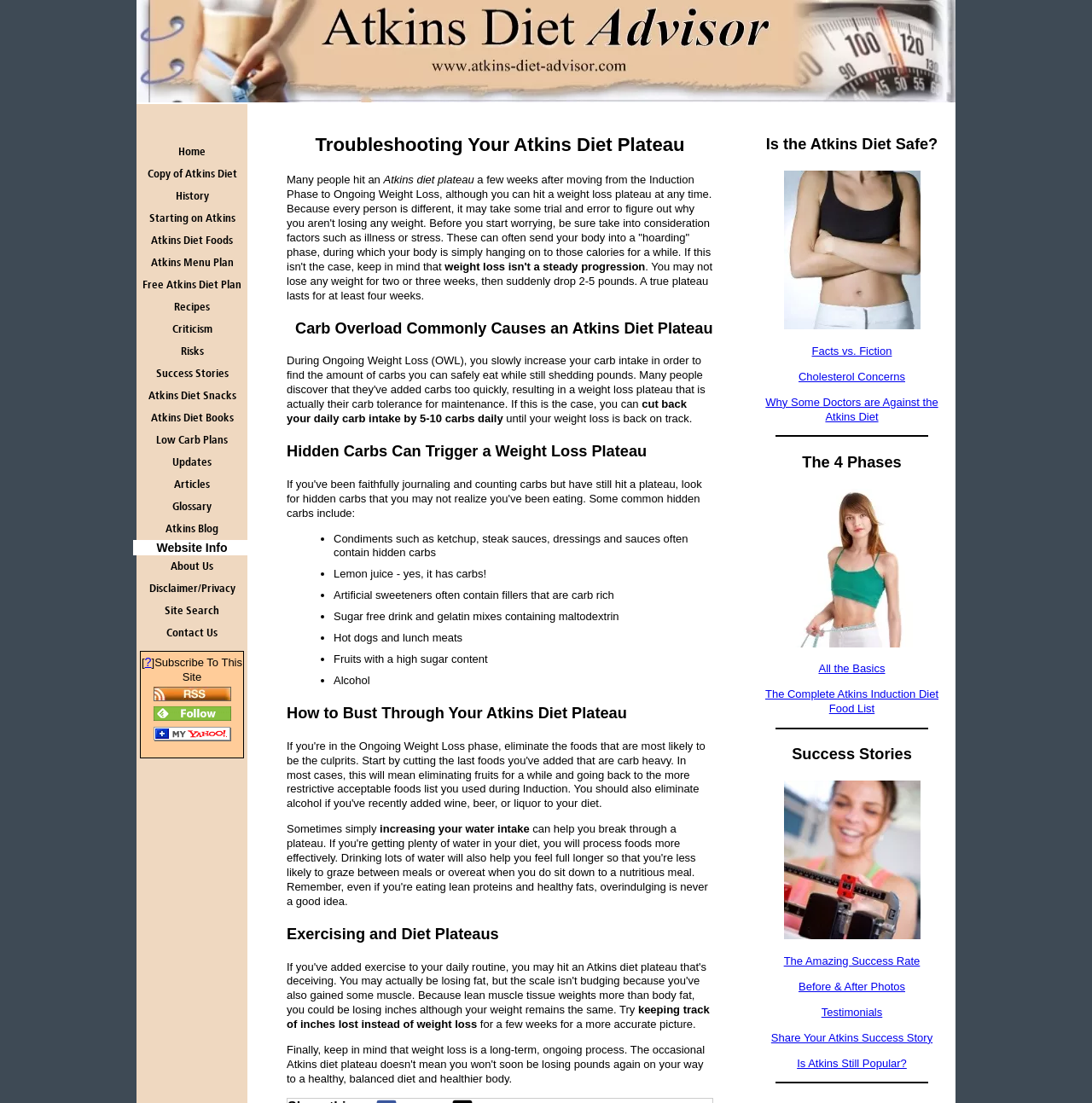Can you give a detailed response to the following question using the information from the image? How can increasing water intake help with a diet plateau?

The webpage suggests that increasing water intake can help with a diet plateau, although the exact mechanism is not specified. It may be related to improved digestion or metabolism.